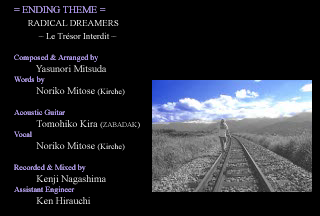Refer to the screenshot and answer the following question in detail:
What instrument did Tomohiko Kira play in 'Radical Dreamers'?

The credits list Tomohiko Kira as the acoustic guitarist, indicating that he played the acoustic guitar in the song 'Radical Dreamers'.